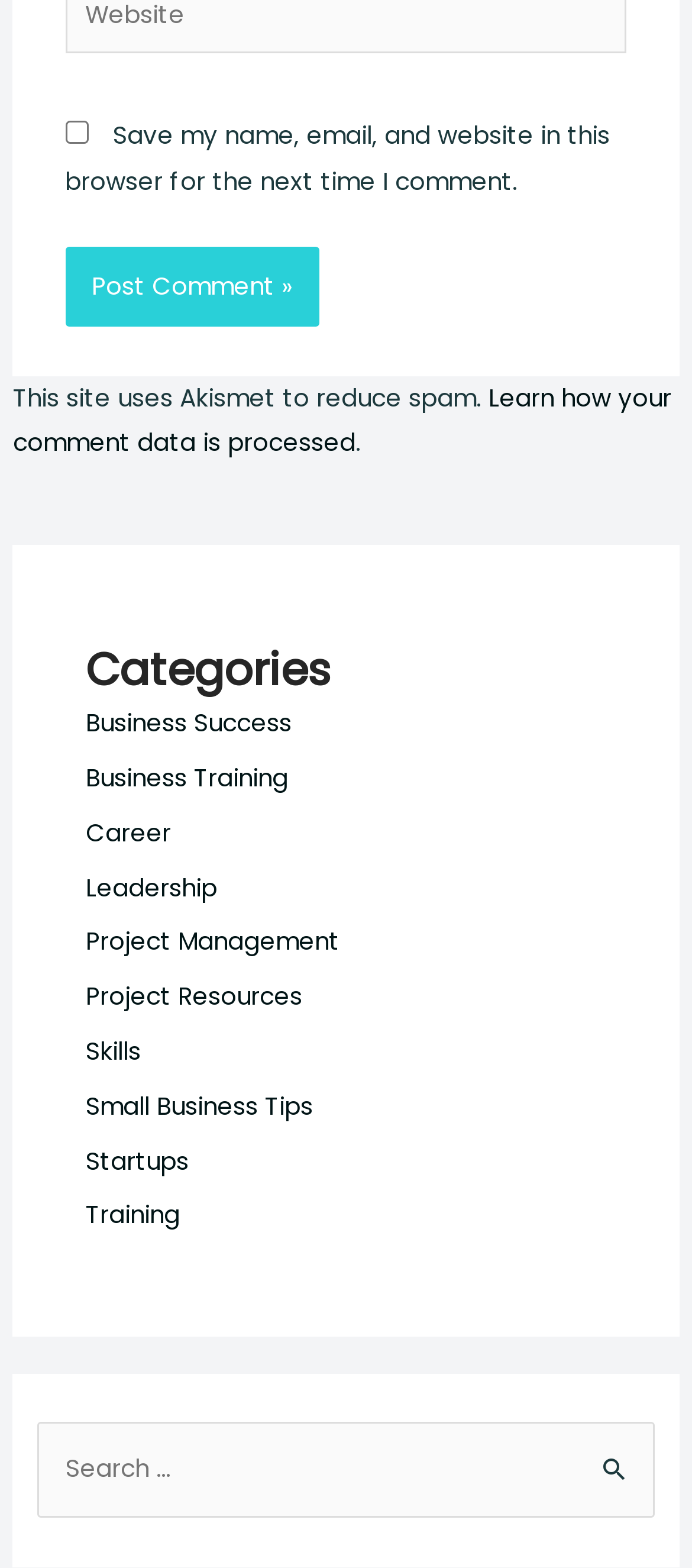Please provide the bounding box coordinates for the UI element as described: "Business Training". The coordinates must be four floats between 0 and 1, represented as [left, top, right, bottom].

[0.124, 0.486, 0.416, 0.507]